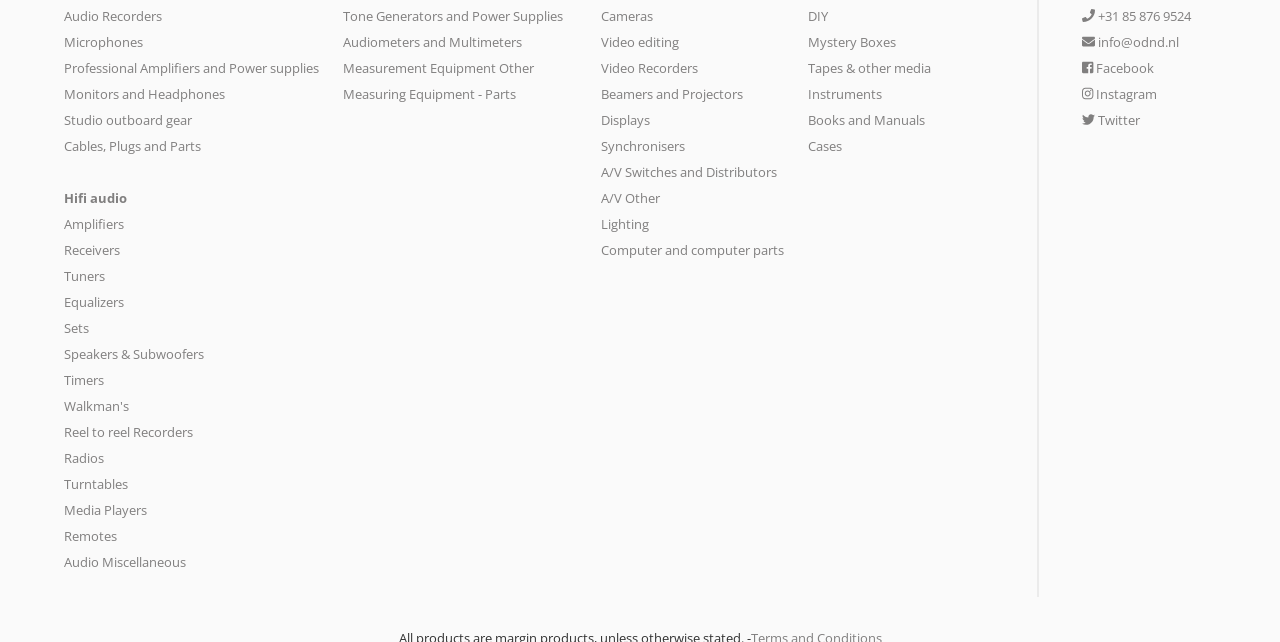What is the last category of audio equipment listed?
Provide a detailed and extensive answer to the question.

I looked at the last link under the root element that seems to be a category of audio equipment, and it is 'Audio Miscellaneous'.